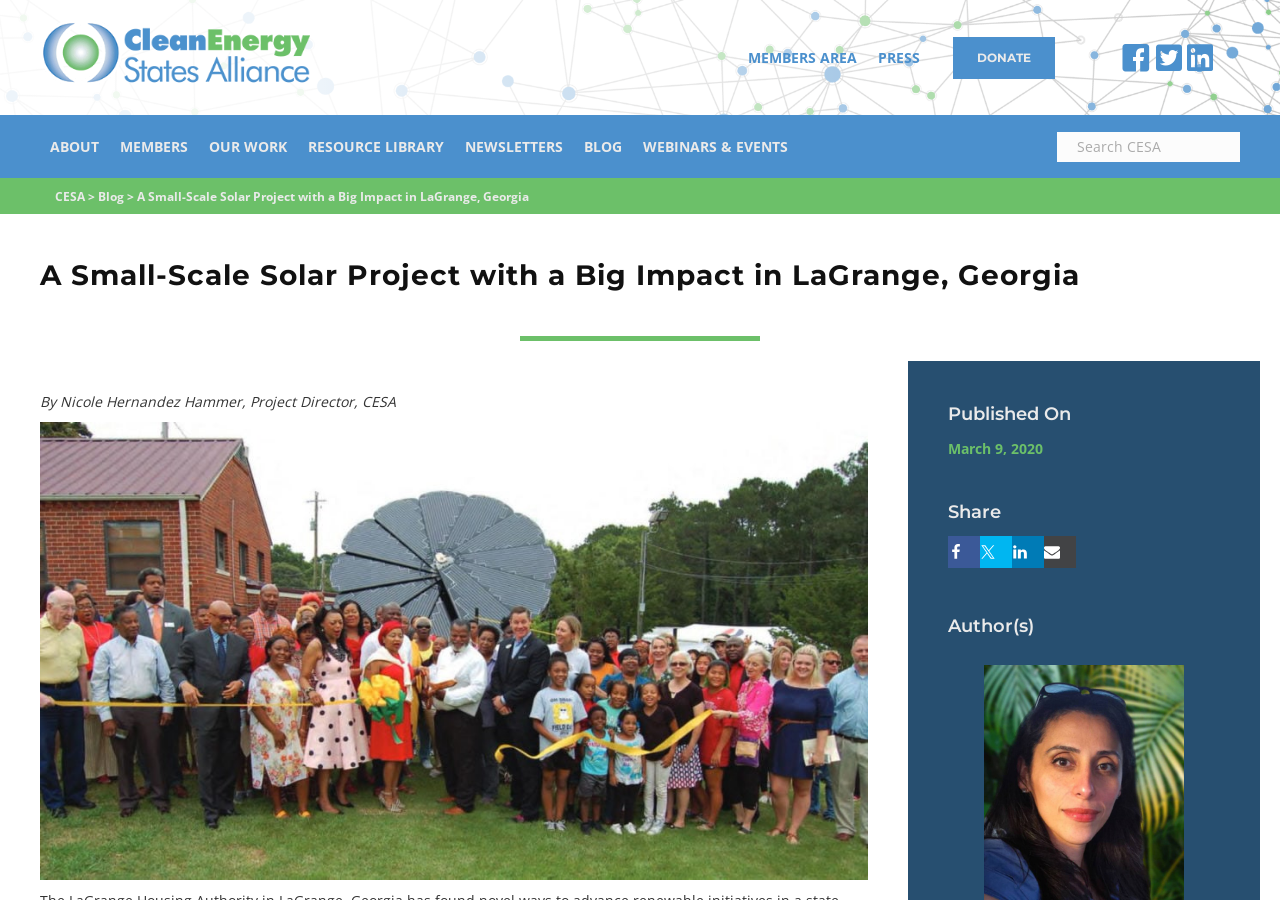Can you provide the bounding box coordinates for the element that should be clicked to implement the instruction: "Click the CESA logo"?

[0.031, 0.022, 0.242, 0.095]